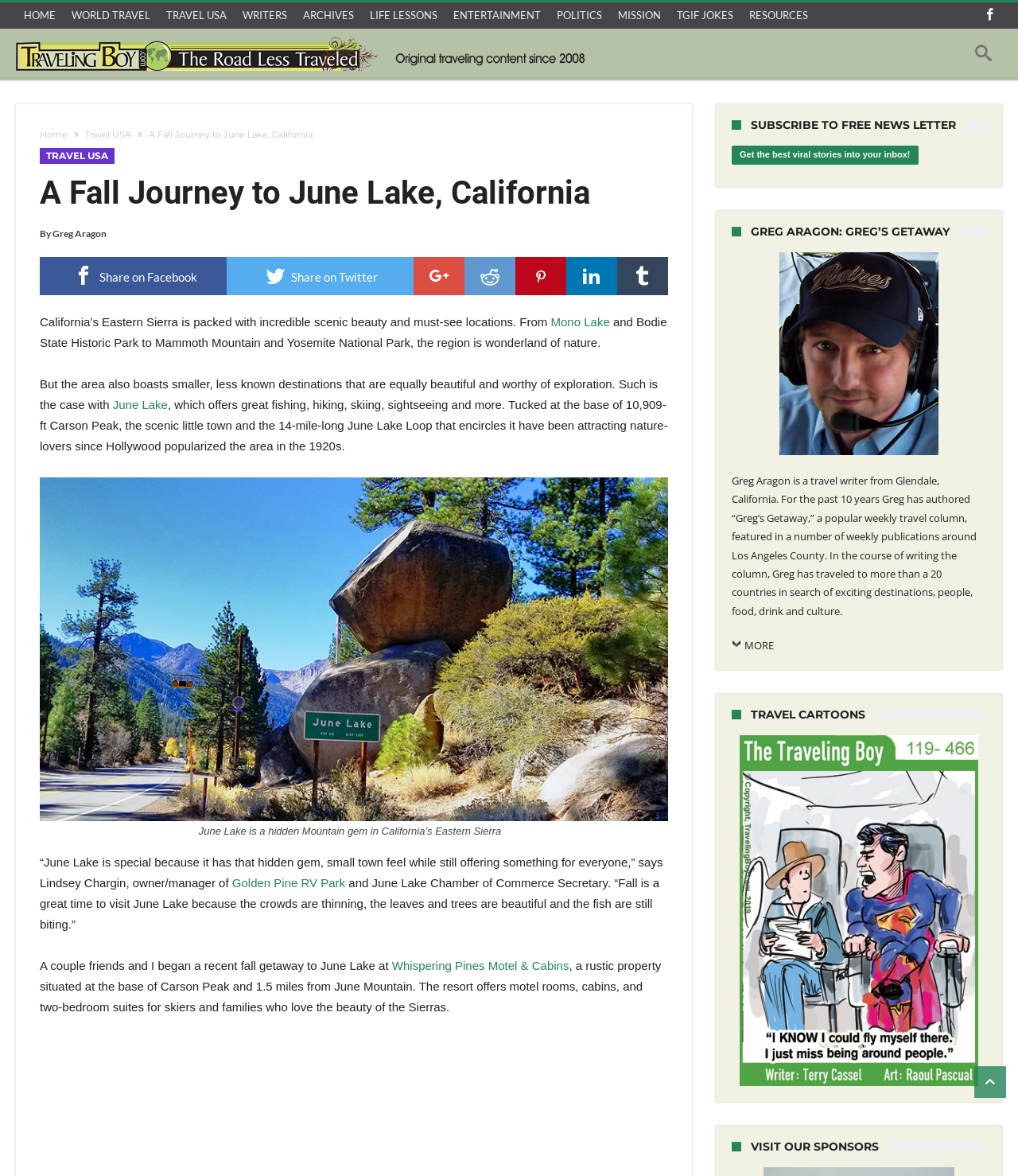How many social media sharing options are available?
Using the image as a reference, give a one-word or short phrase answer.

7